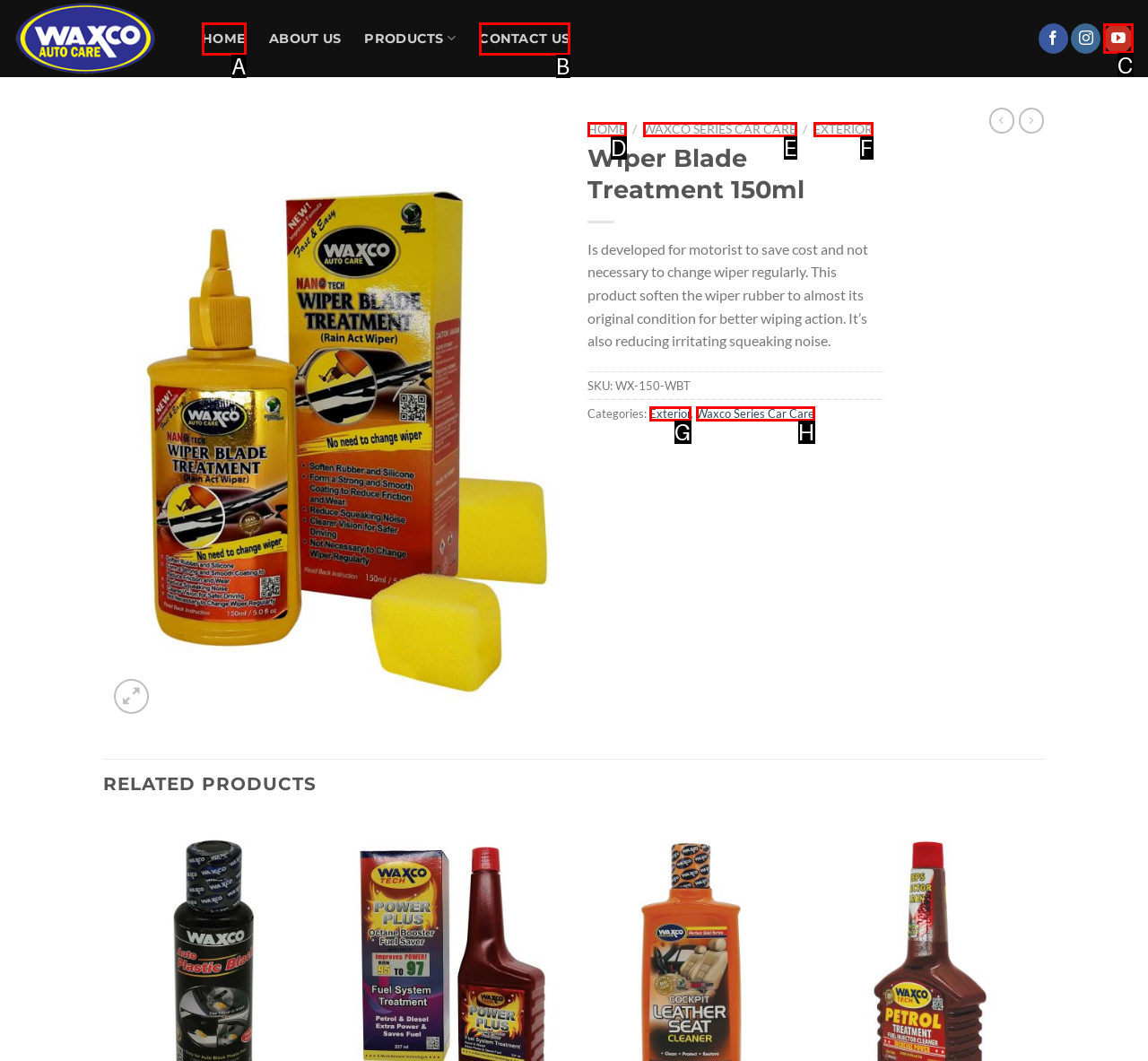Determine which HTML element fits the description: Artists. Answer with the letter corresponding to the correct choice.

None